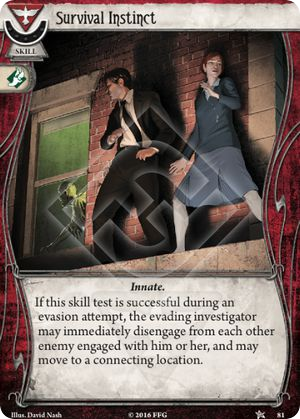Convey a rich and detailed description of the image.

The image features the card titled "Survival Instinct," illustrated by David Auden Nash. This skill card, designated number 81 in the Basic Set, is categorized as an innate ability. The artwork captures a tense moment with two characters, one appearing to evade danger, emphasizing the card's theme of survival and quick thinking during critical situations.

The text on the card explains its function: if the skill test is successful during an evasion attempt, the investigator can immediately disengage from every enemy engaged with them, allowing for strategic movement to a connected location. This ability highlights the importance of agility and clever tactical maneuvers in the game. The surrounding atmosphere in the artwork reflects an urgency that complements the card's gameplay mechanics.